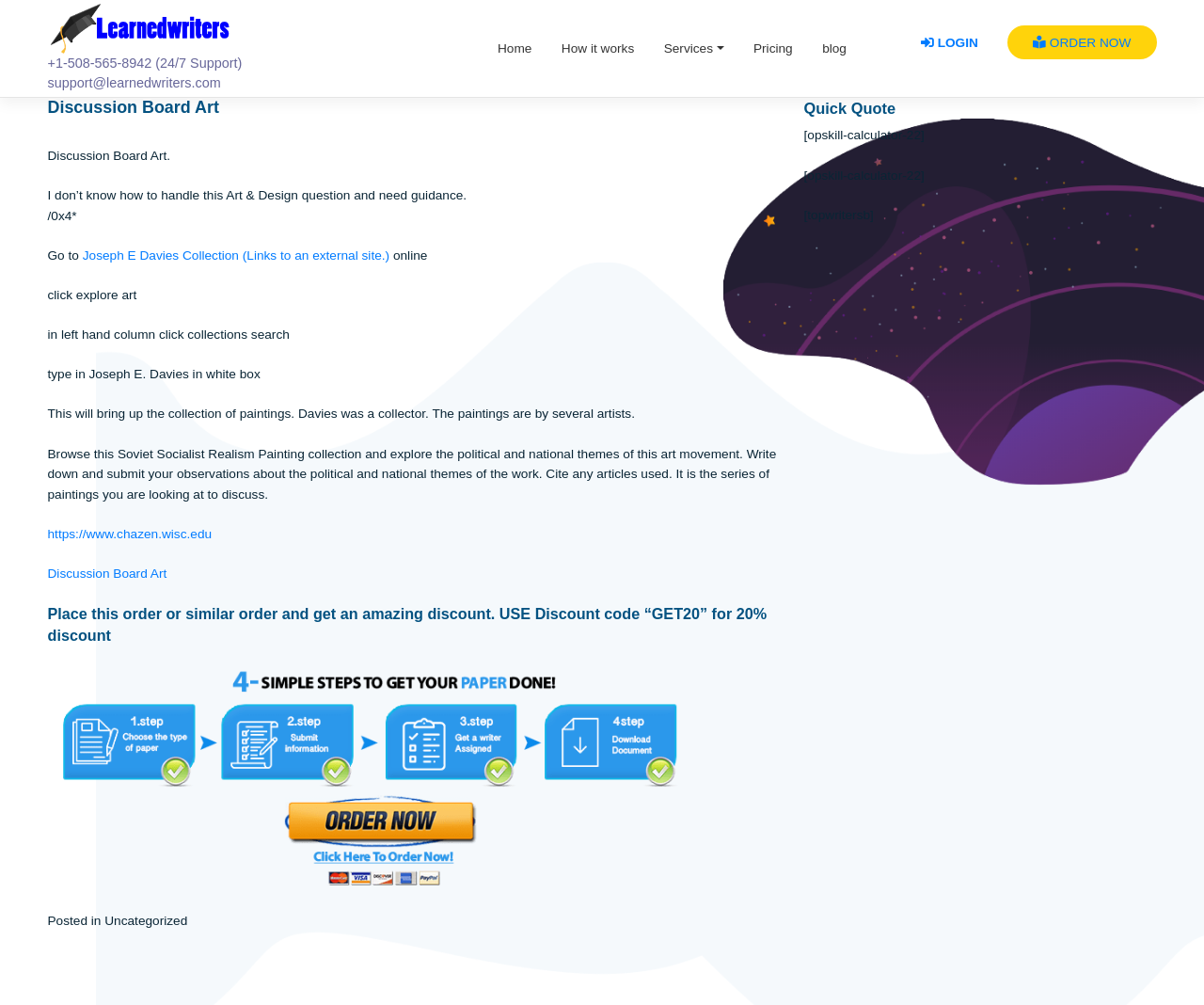Could you locate the bounding box coordinates for the section that should be clicked to accomplish this task: "Click the 'How it works' link".

[0.512, 0.021, 0.591, 0.087]